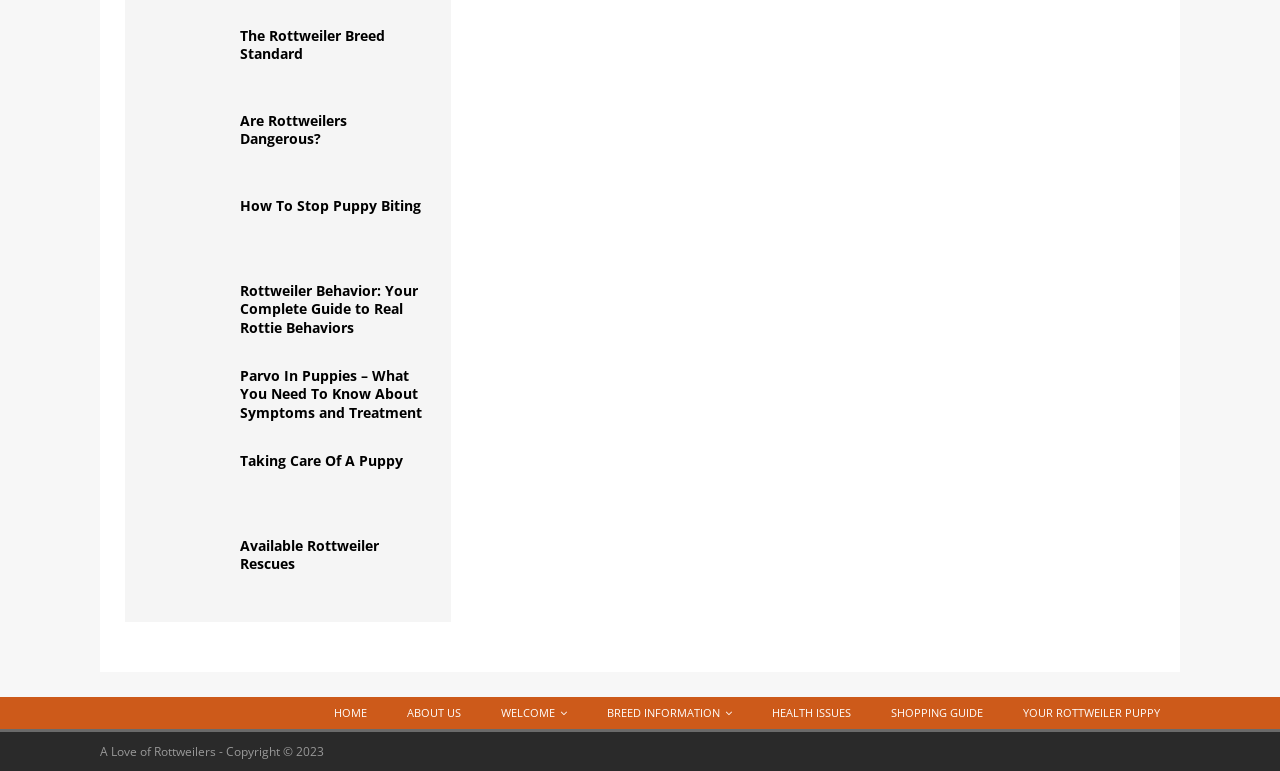What is the purpose of the 'YOUR ROTTWEILER PUPPY' link?
Can you provide an in-depth and detailed response to the question?

The 'YOUR ROTTWEILER PUPPY' link is likely intended to provide users with information and resources on how to care for their Rottweiler puppies, including feeding, training, and health tips.